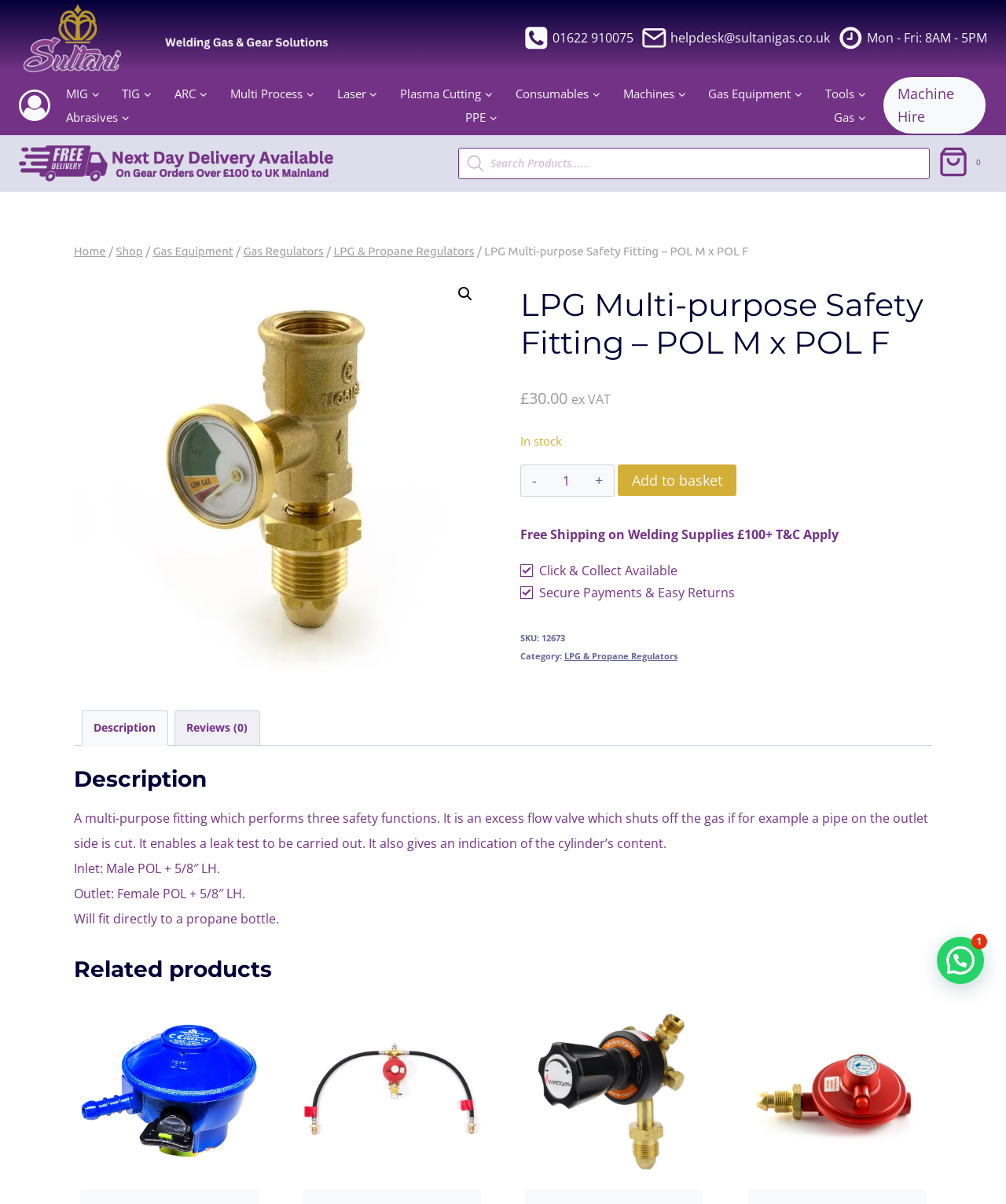Indicate the bounding box coordinates of the element that must be clicked to execute the instruction: "Search for products". The coordinates should be given as four float numbers between 0 and 1, i.e., [left, top, right, bottom].

[0.456, 0.123, 0.924, 0.149]